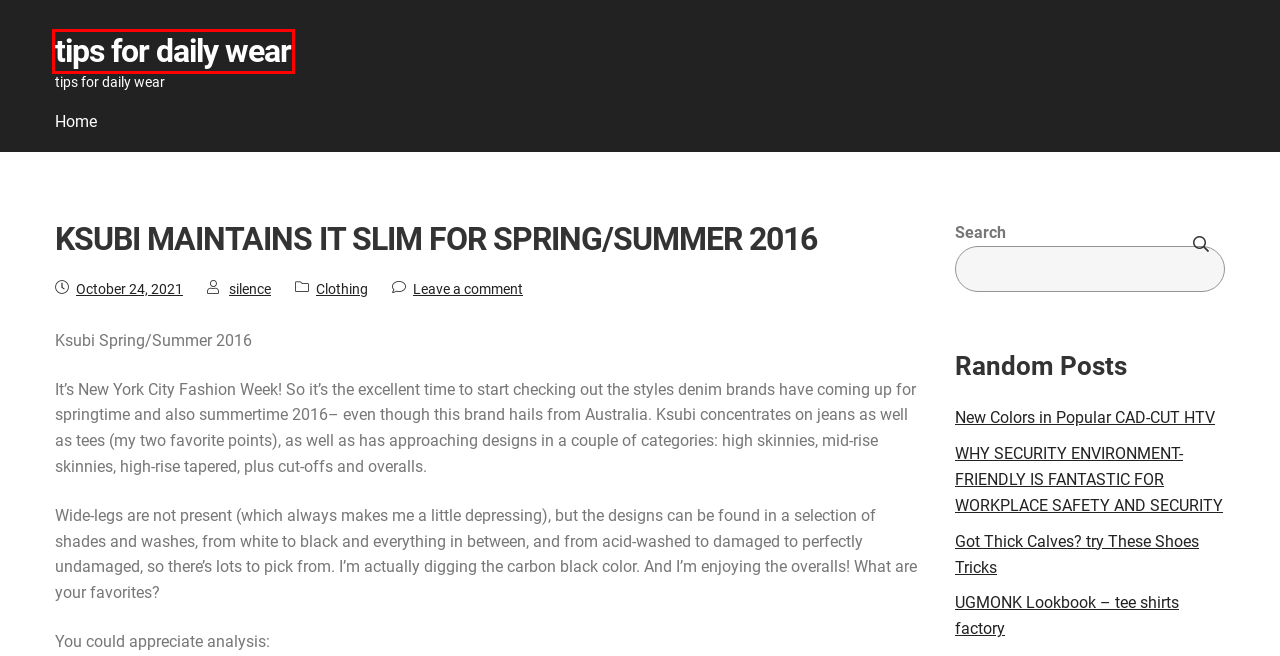Assess the screenshot of a webpage with a red bounding box and determine which webpage description most accurately matches the new page after clicking the element within the red box. Here are the options:
A. tips for daily wear – tips for daily wear
B. UGMONK Lookbook – tee shirts factory – tips for daily wear
C. New Colors in Popular CAD-CUT HTV – tips for daily wear
D. February 2022 – tips for daily wear
E. tyylitemppuja, joita voit oppia aw 21 -muotinäytöksistä – osa 2
F. Clothing – tips for daily wear
G. silence – tips for daily wear
H. Got Thick Calves? try These Shoes Tricks – tips for daily wear

A